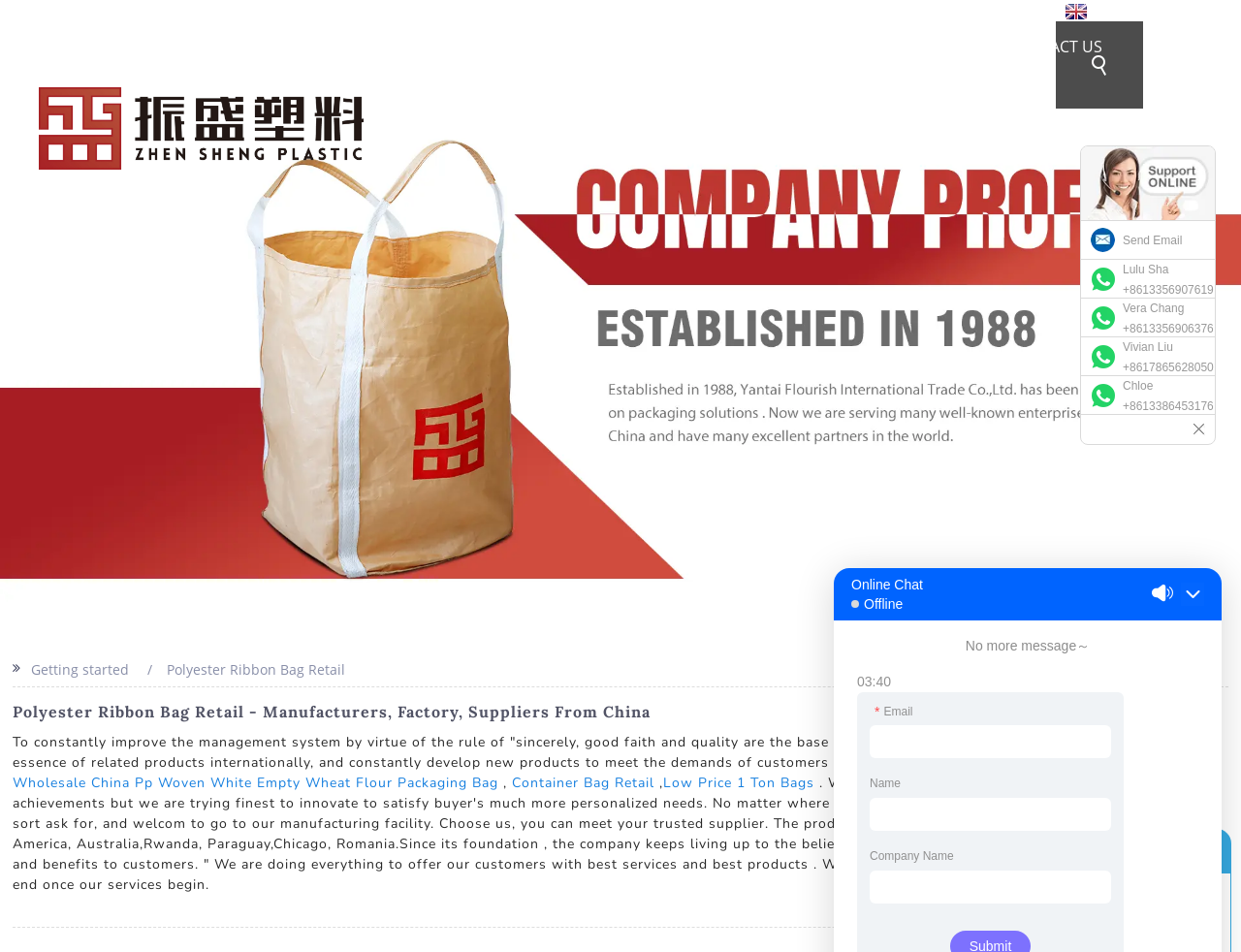What is the company's business philosophy?
Look at the image and provide a short answer using one word or a phrase.

Honest selling, best quality, people-orientation and benefits to customers